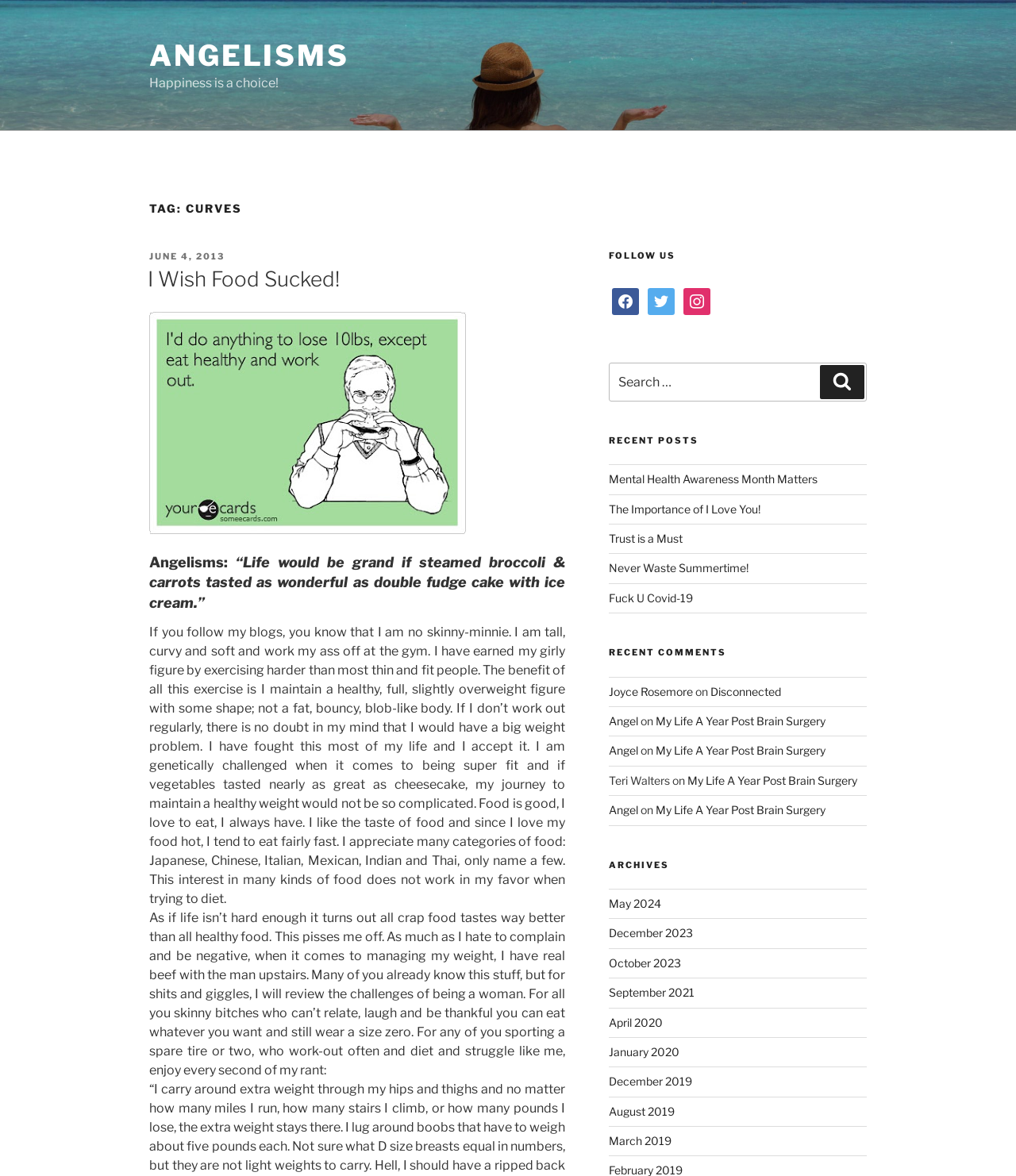Point out the bounding box coordinates of the section to click in order to follow this instruction: "Search for something".

[0.599, 0.309, 0.853, 0.341]